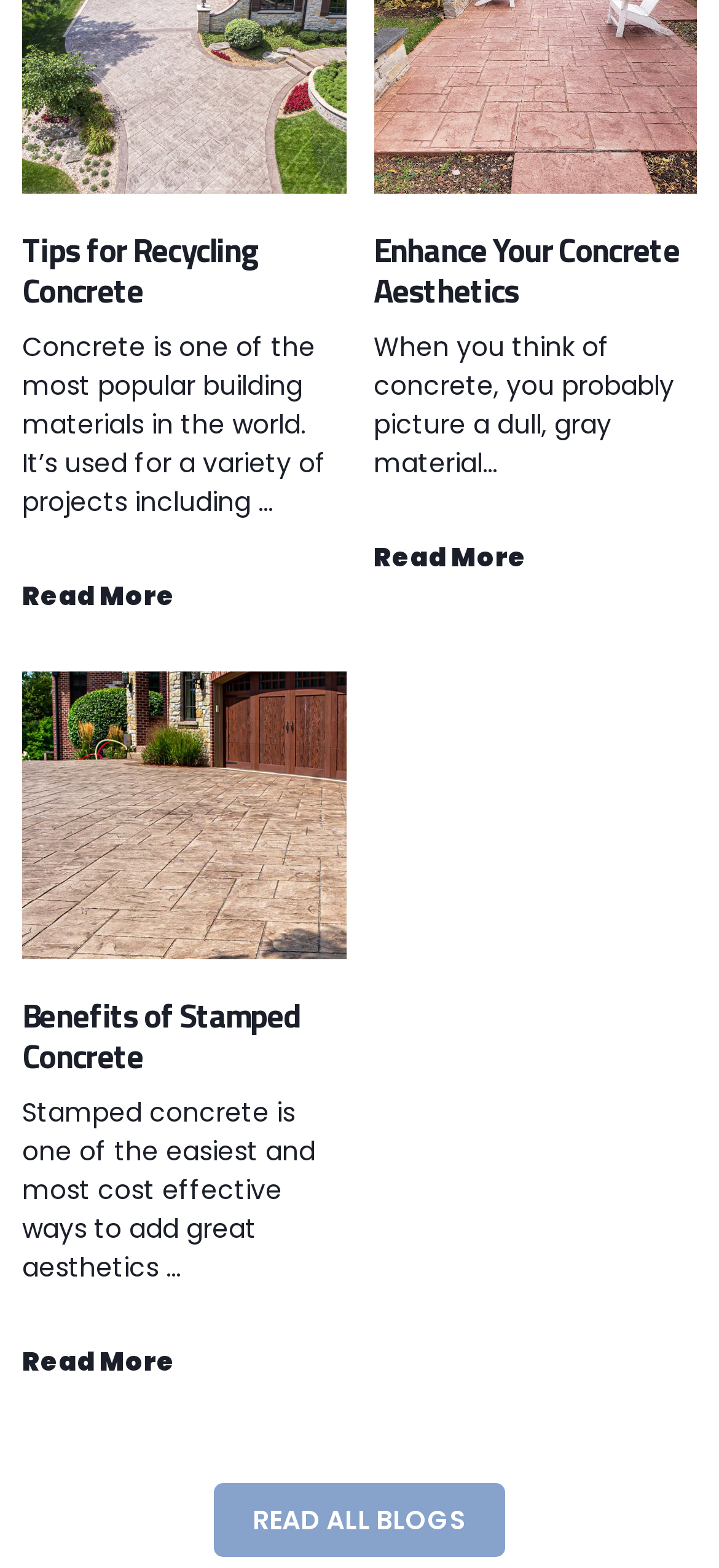From the element description parent_node: Benefits of Stamped Concrete, predict the bounding box coordinates of the UI element. The coordinates must be specified in the format (top-left x, top-left y, bottom-right x, bottom-right y) and should be within the 0 to 1 range.

[0.031, 0.428, 0.481, 0.612]